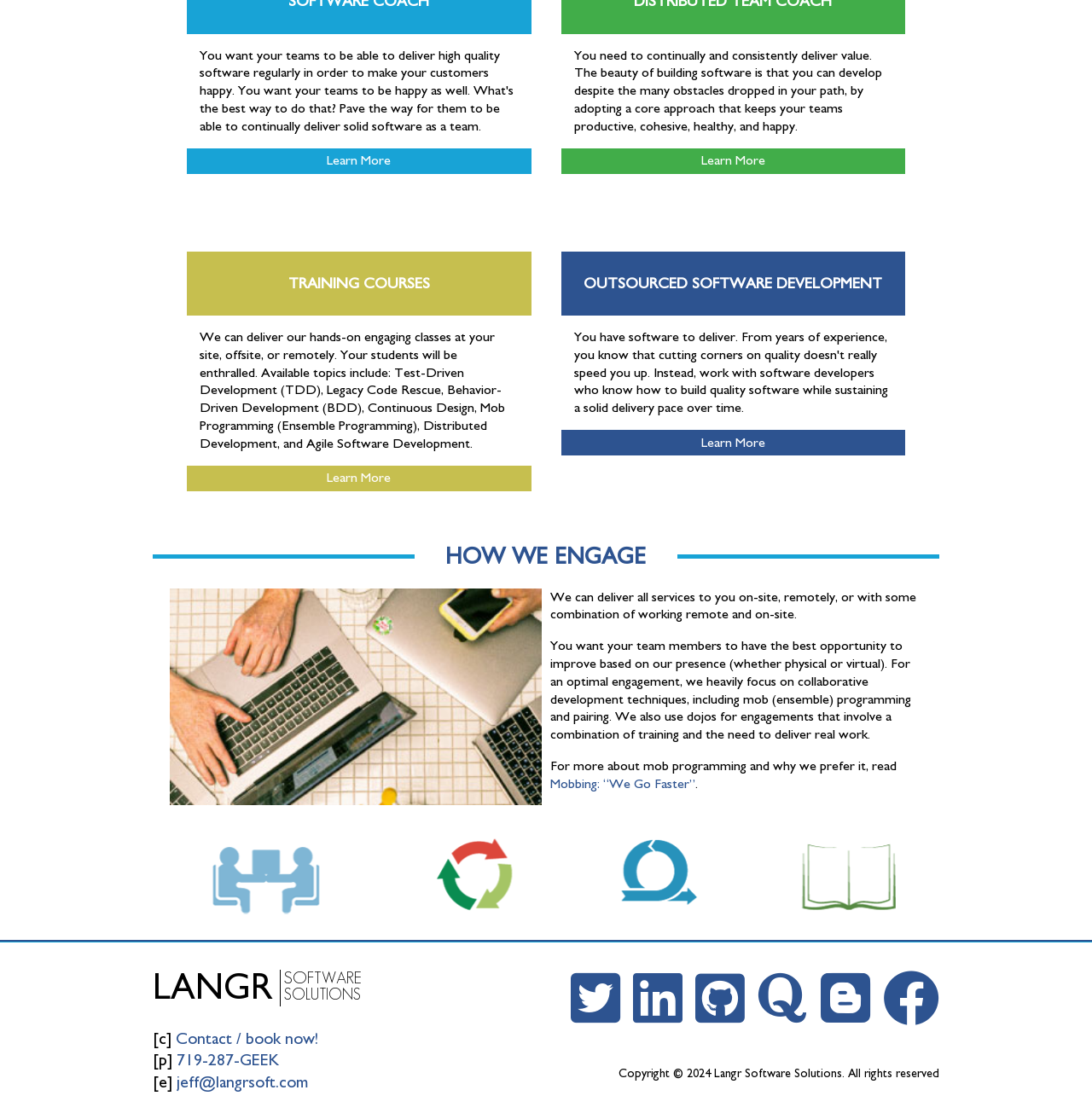Provide the bounding box coordinates of the HTML element described by the text: "Training Courses".

[0.264, 0.247, 0.394, 0.26]